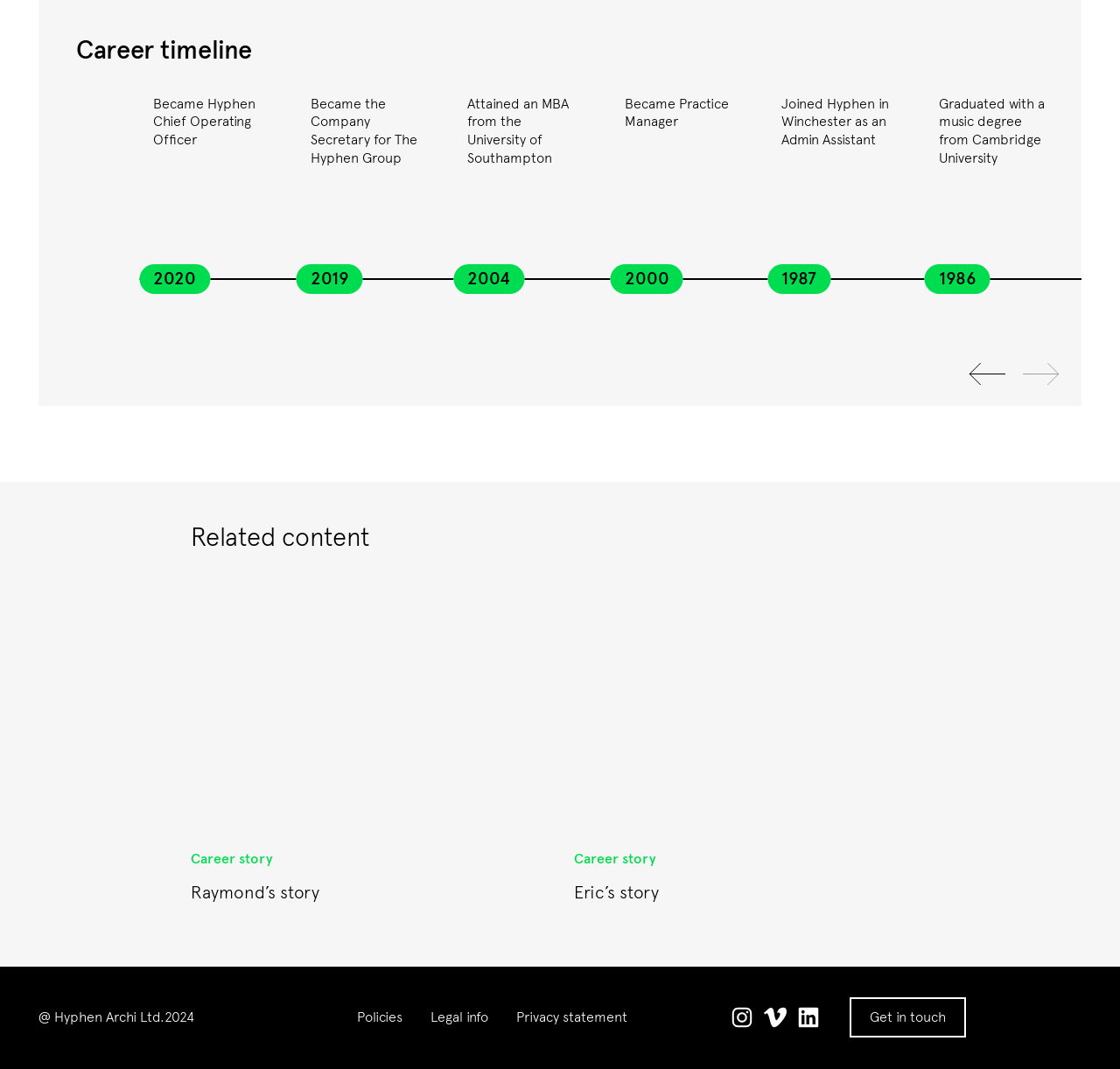Provide the bounding box coordinates for the area that should be clicked to complete the instruction: "View Raymond's story".

[0.17, 0.825, 0.285, 0.85]